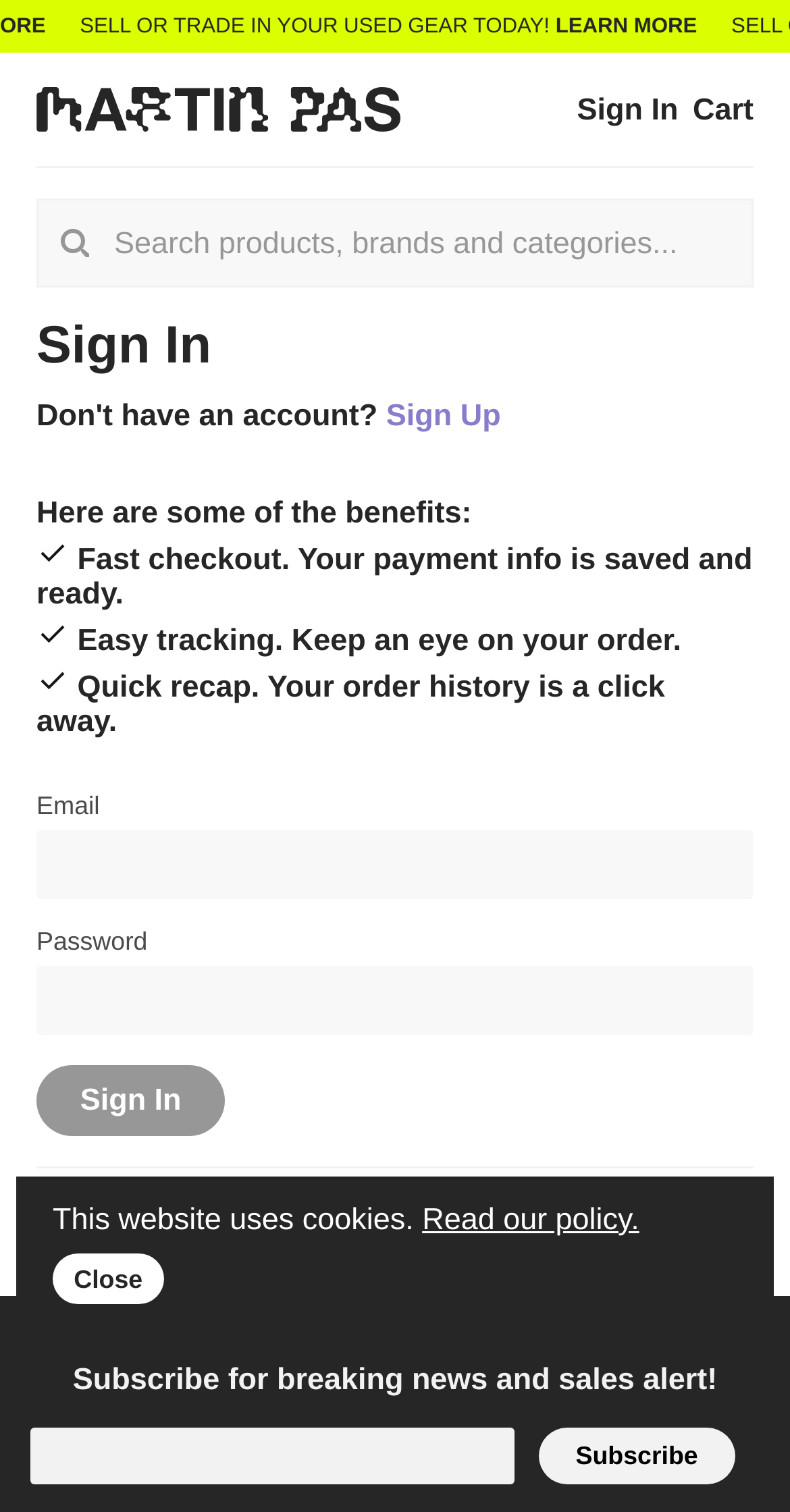Please identify the coordinates of the bounding box for the clickable region that will accomplish this instruction: "Subscribe for breaking news and sales alert".

[0.683, 0.944, 0.93, 0.982]